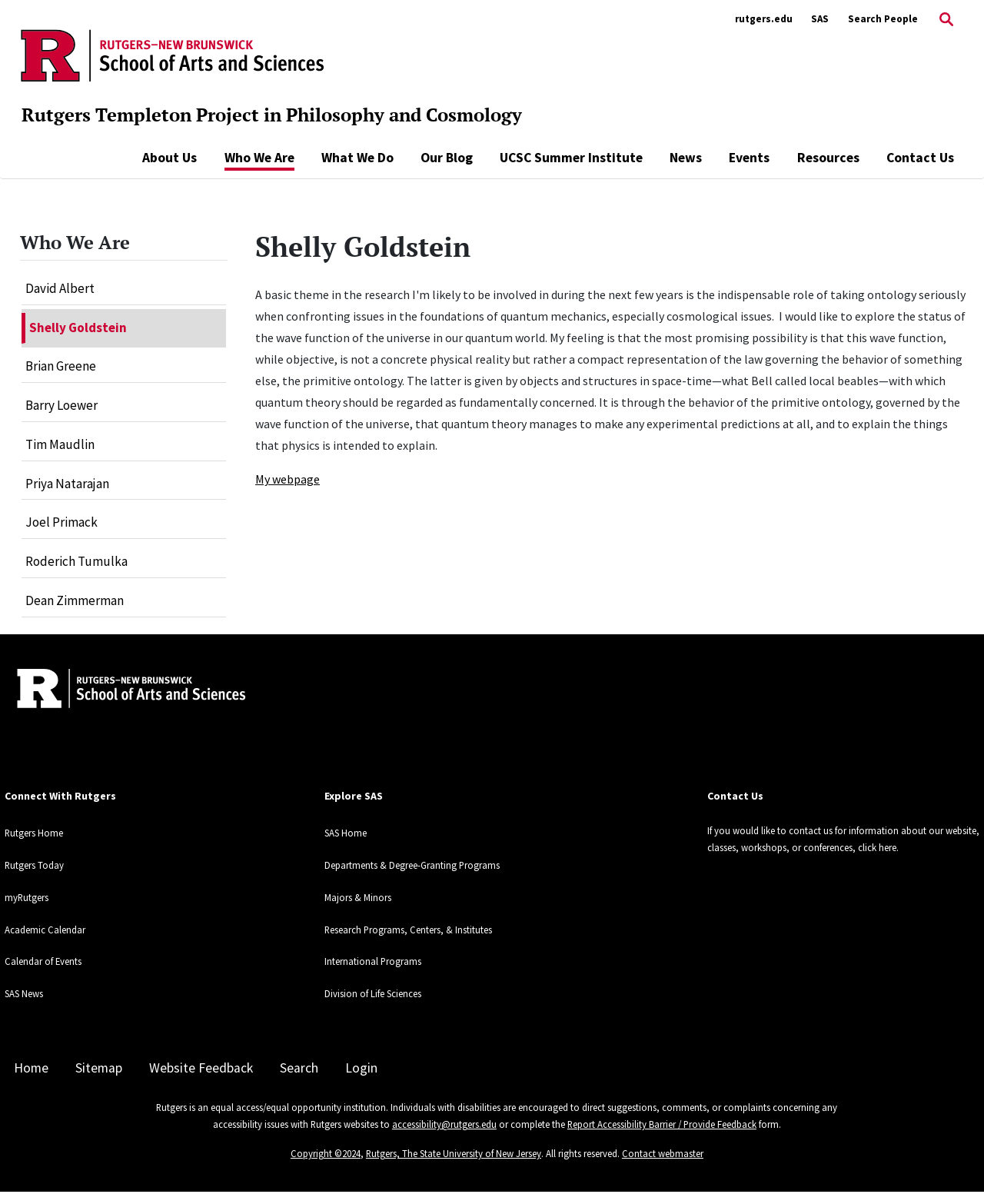Please find the bounding box coordinates of the element's region to be clicked to carry out this instruction: "Search the website".

[0.952, 0.004, 0.972, 0.027]